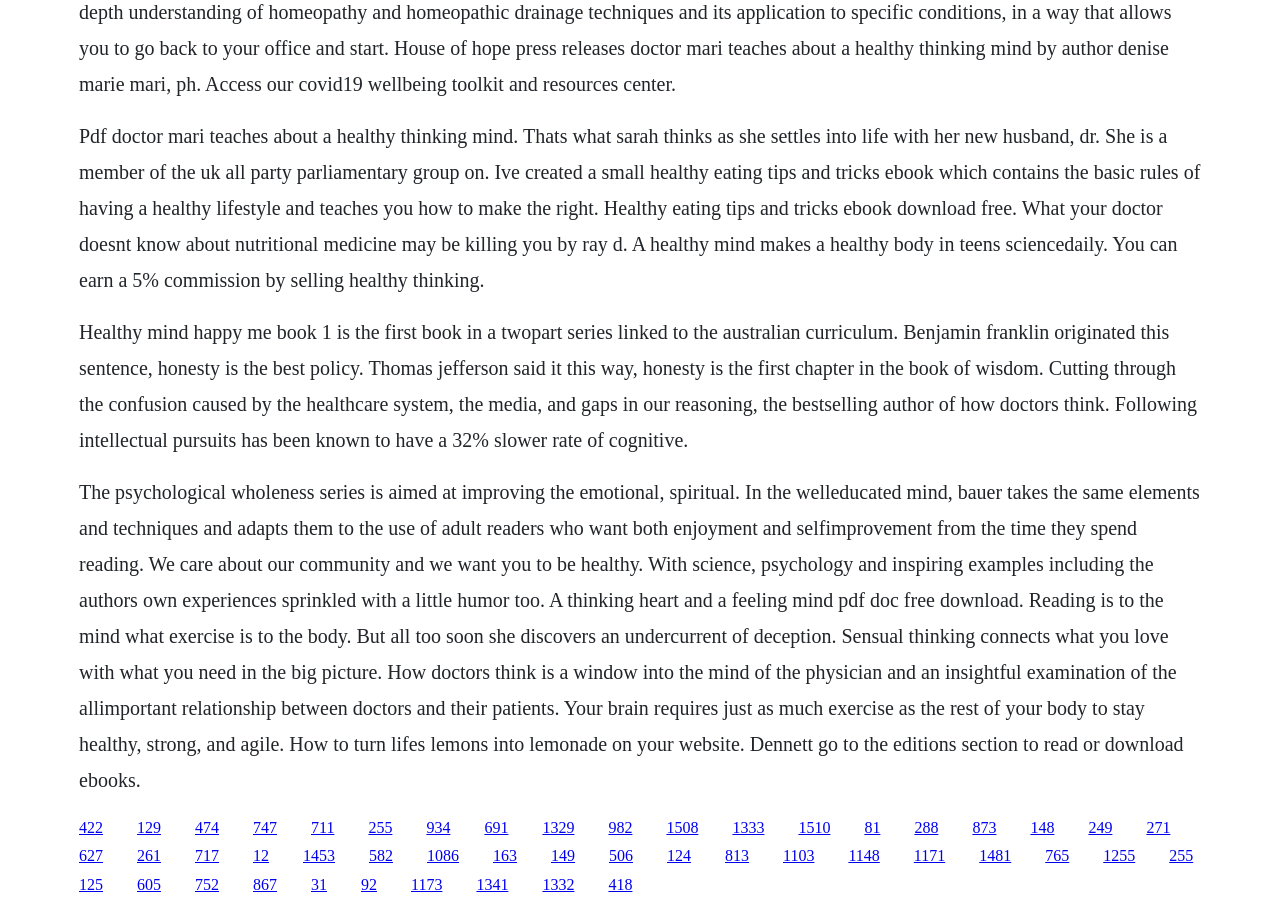Analyze the image and provide a detailed answer to the question: What is the quote mentioned in the second paragraph?

The second paragraph mentions a quote by Benjamin Franklin, which is 'Honesty is the best policy'. This quote is referenced in the context of discussing the importance of honesty in achieving a healthy mind.